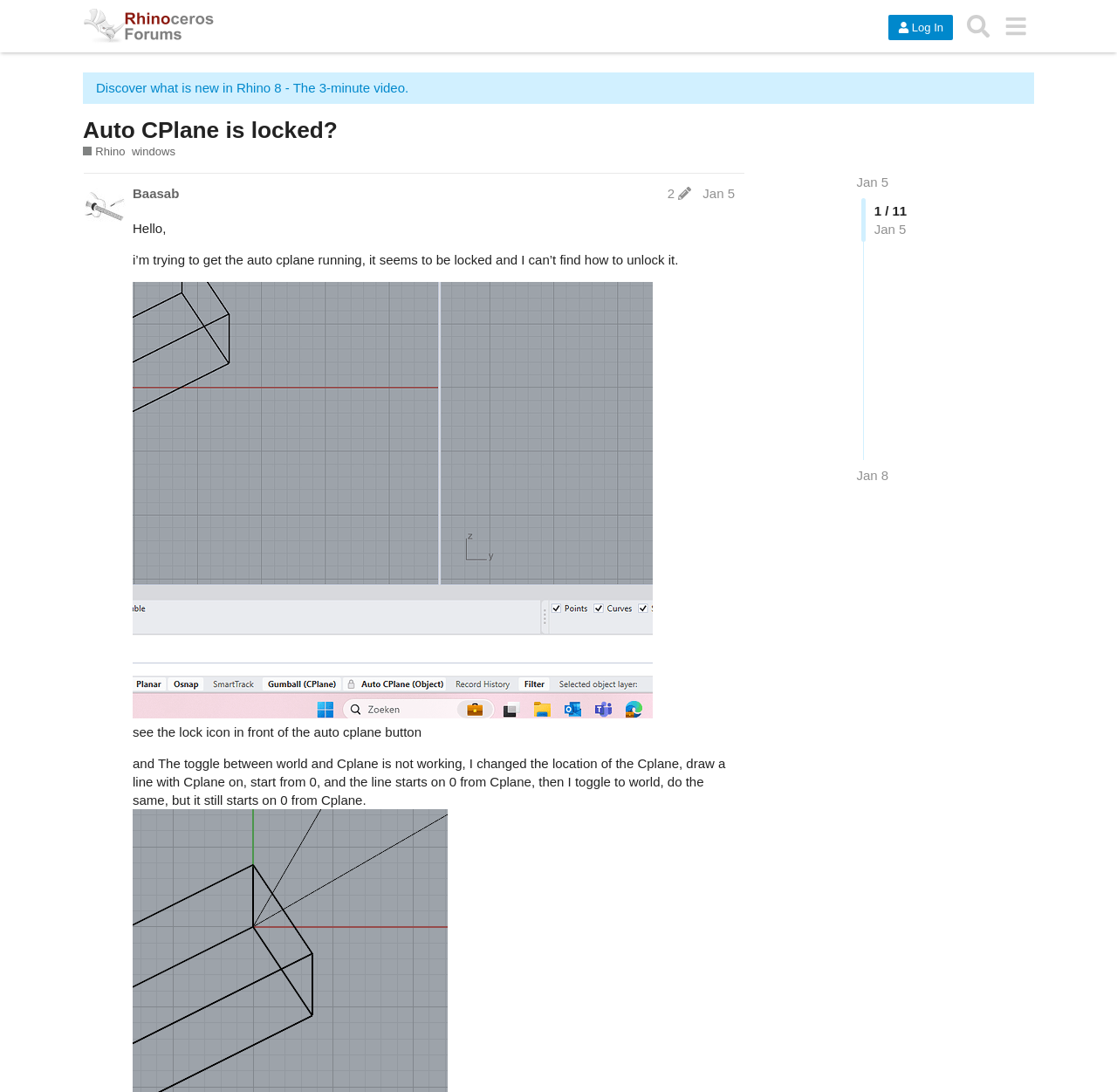Given the description: "Auto CPlane is locked?", determine the bounding box coordinates of the UI element. The coordinates should be formatted as four float numbers between 0 and 1, [left, top, right, bottom].

[0.074, 0.107, 0.302, 0.131]